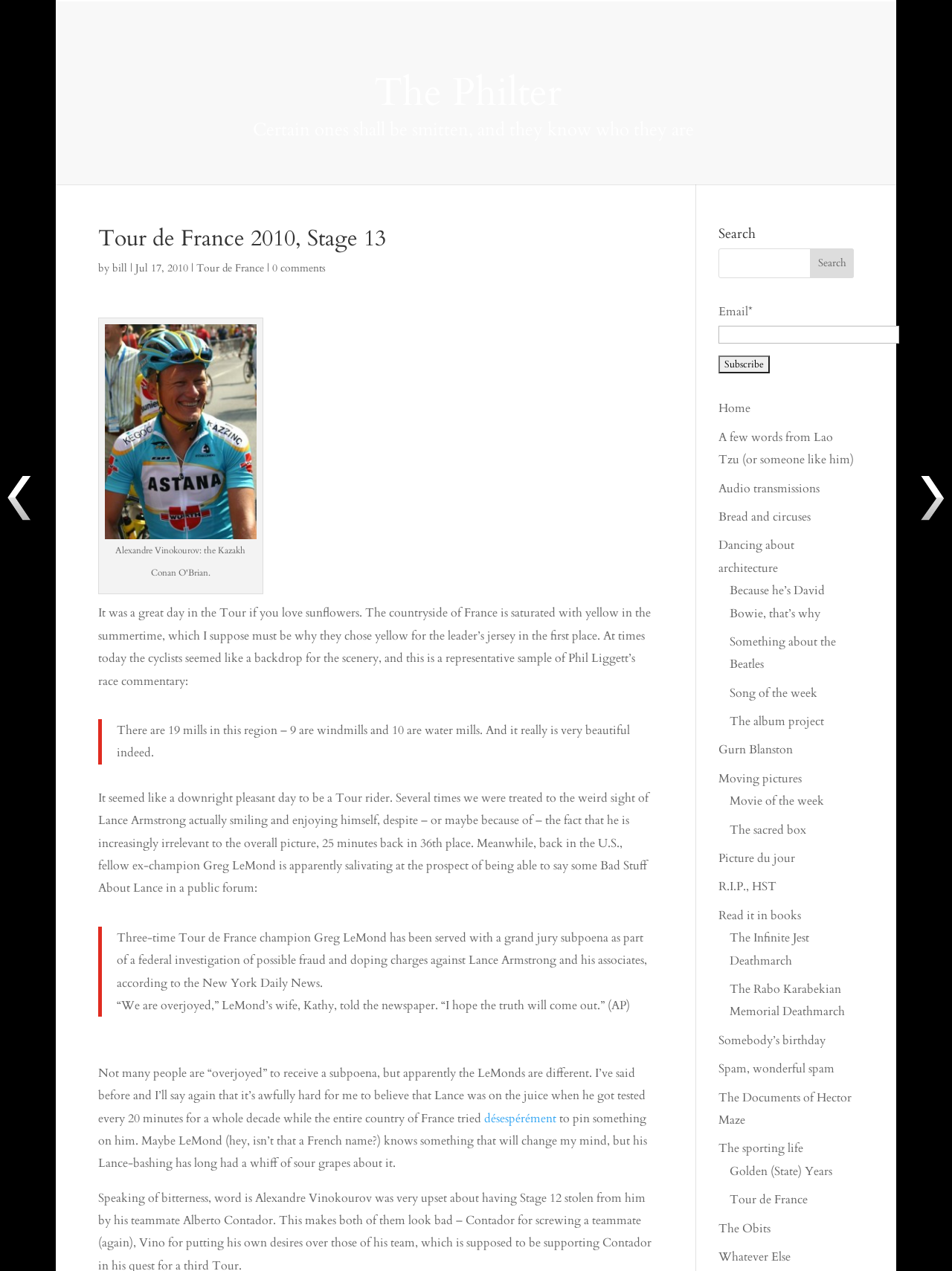Determine the bounding box coordinates of the section to be clicked to follow the instruction: "Read the article about Alexandre Vinokourov". The coordinates should be given as four float numbers between 0 and 1, formatted as [left, top, right, bottom].

[0.11, 0.409, 0.269, 0.421]